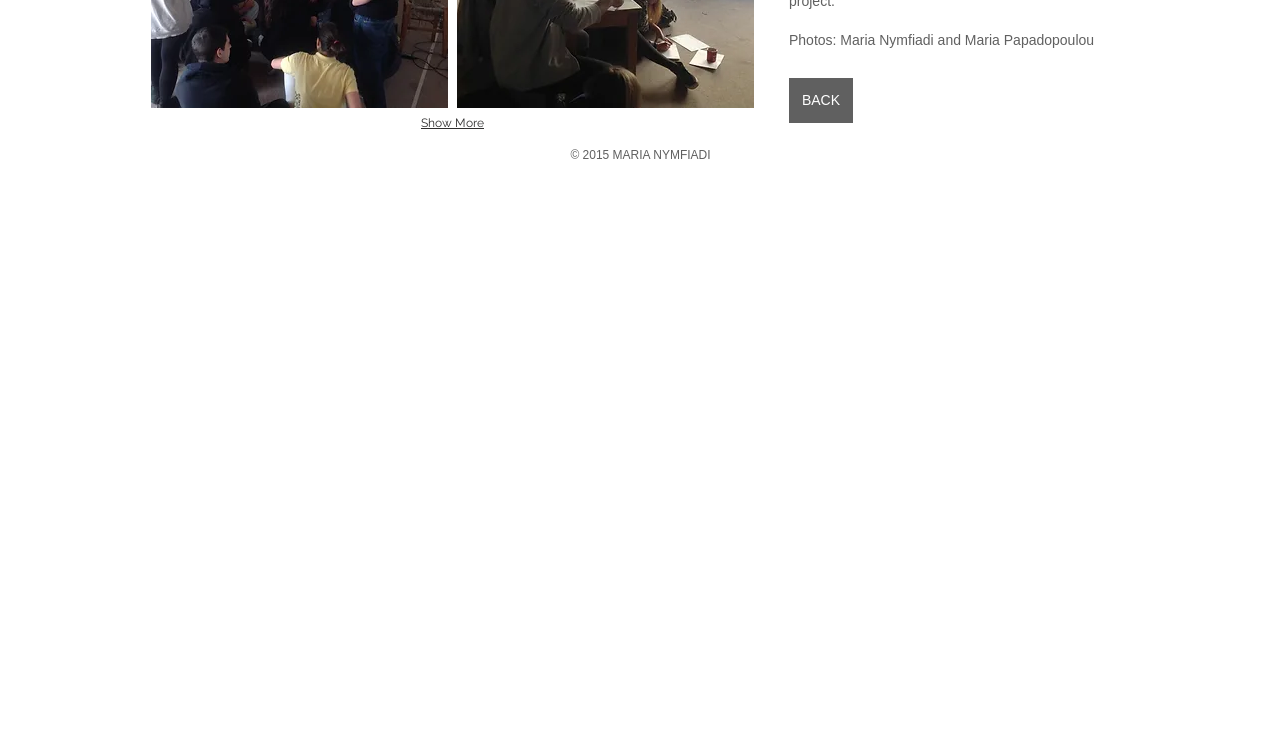Find the bounding box coordinates for the UI element whose description is: "name="input_3"". The coordinates should be four float numbers between 0 and 1, in the format [left, top, right, bottom].

None